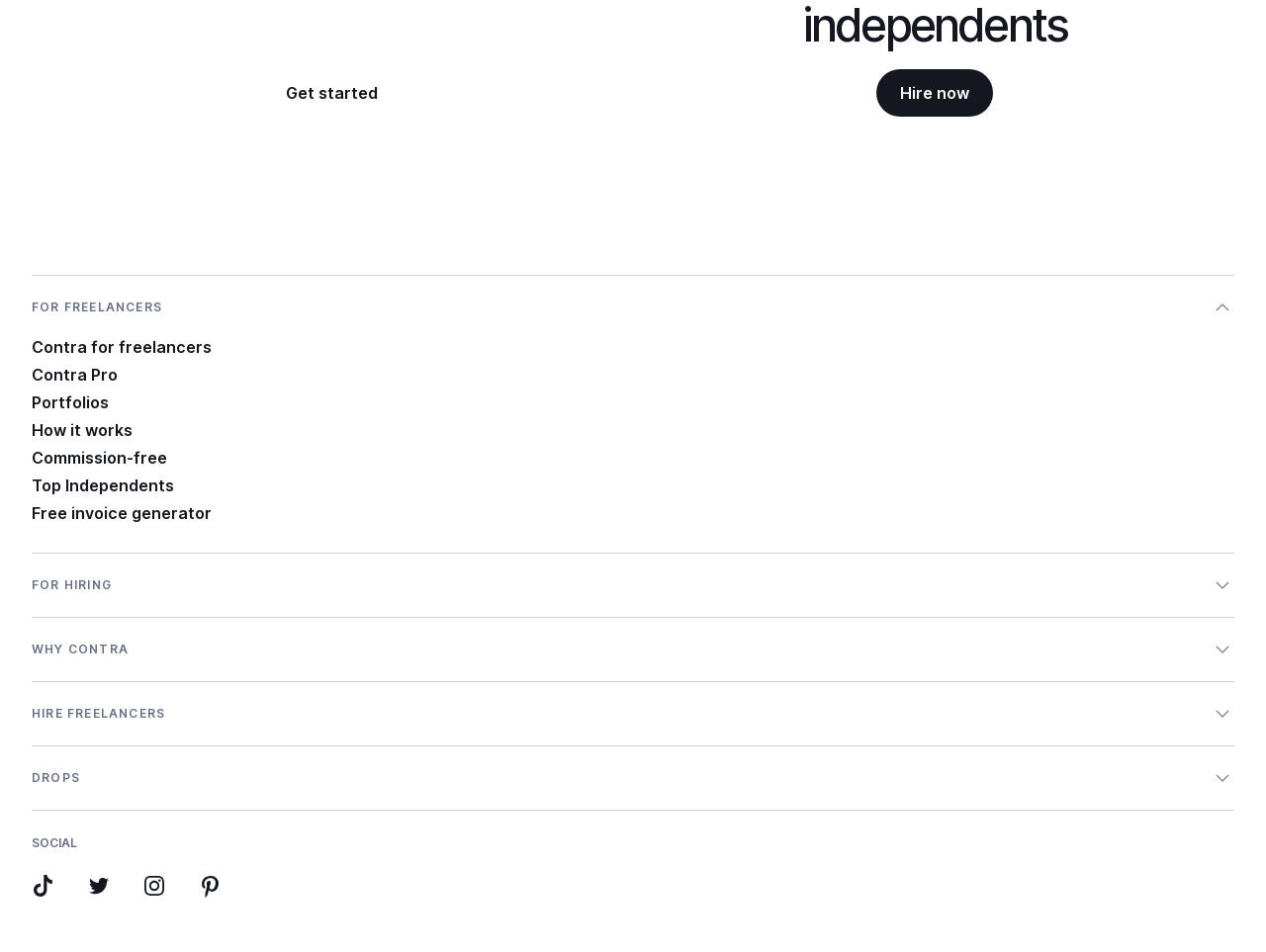What is the purpose of Contra for freelancers?
Give a detailed and exhaustive answer to the question.

Based on the webpage, Contra for freelancers seems to provide features such as portfolios and commission-free services, which suggests that it is a platform for freelancers to showcase their work and get hired without having to pay commissions.